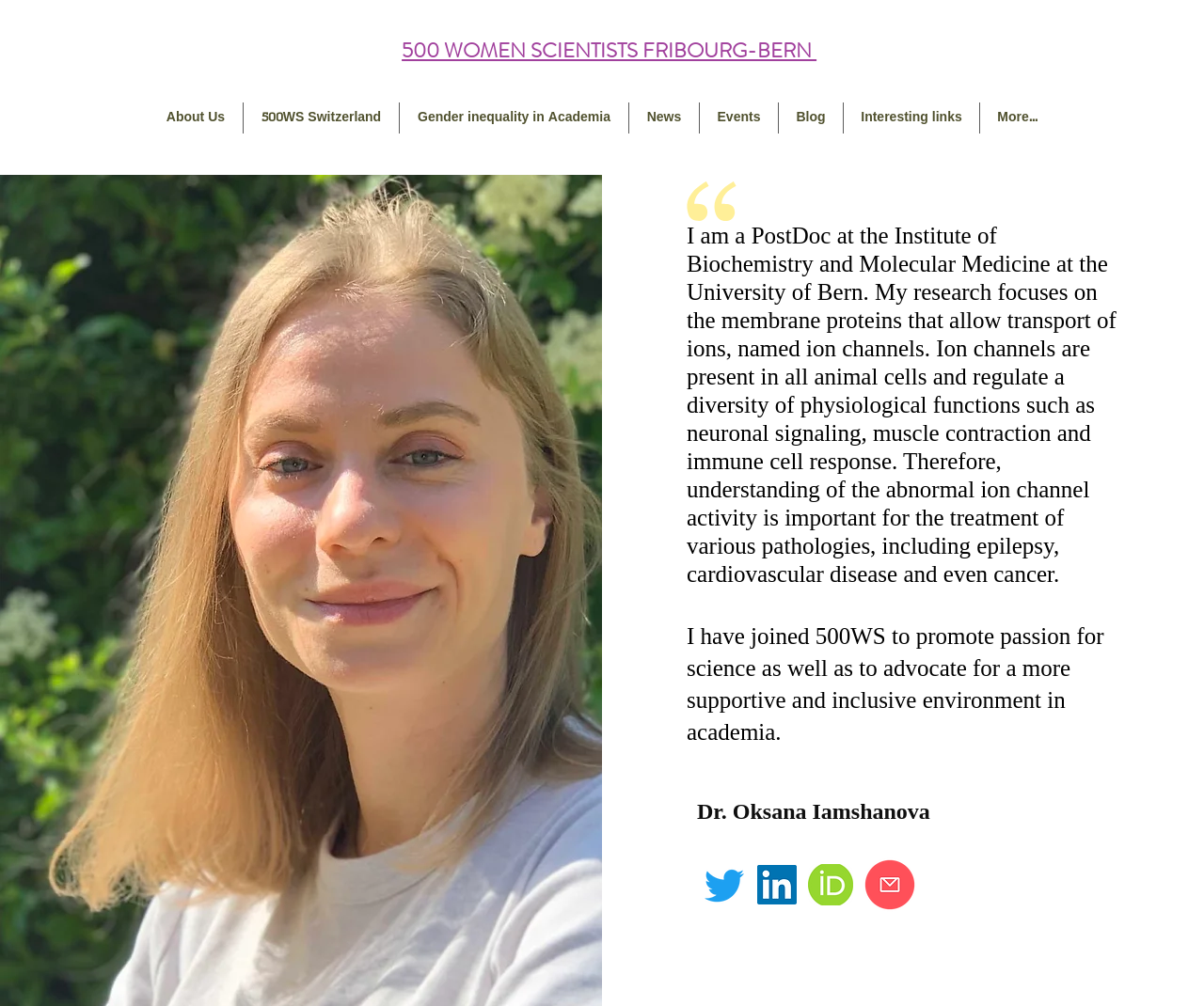Answer the question with a single word or phrase: 
What is the name of the person described on this webpage?

Oksana Iamshanova